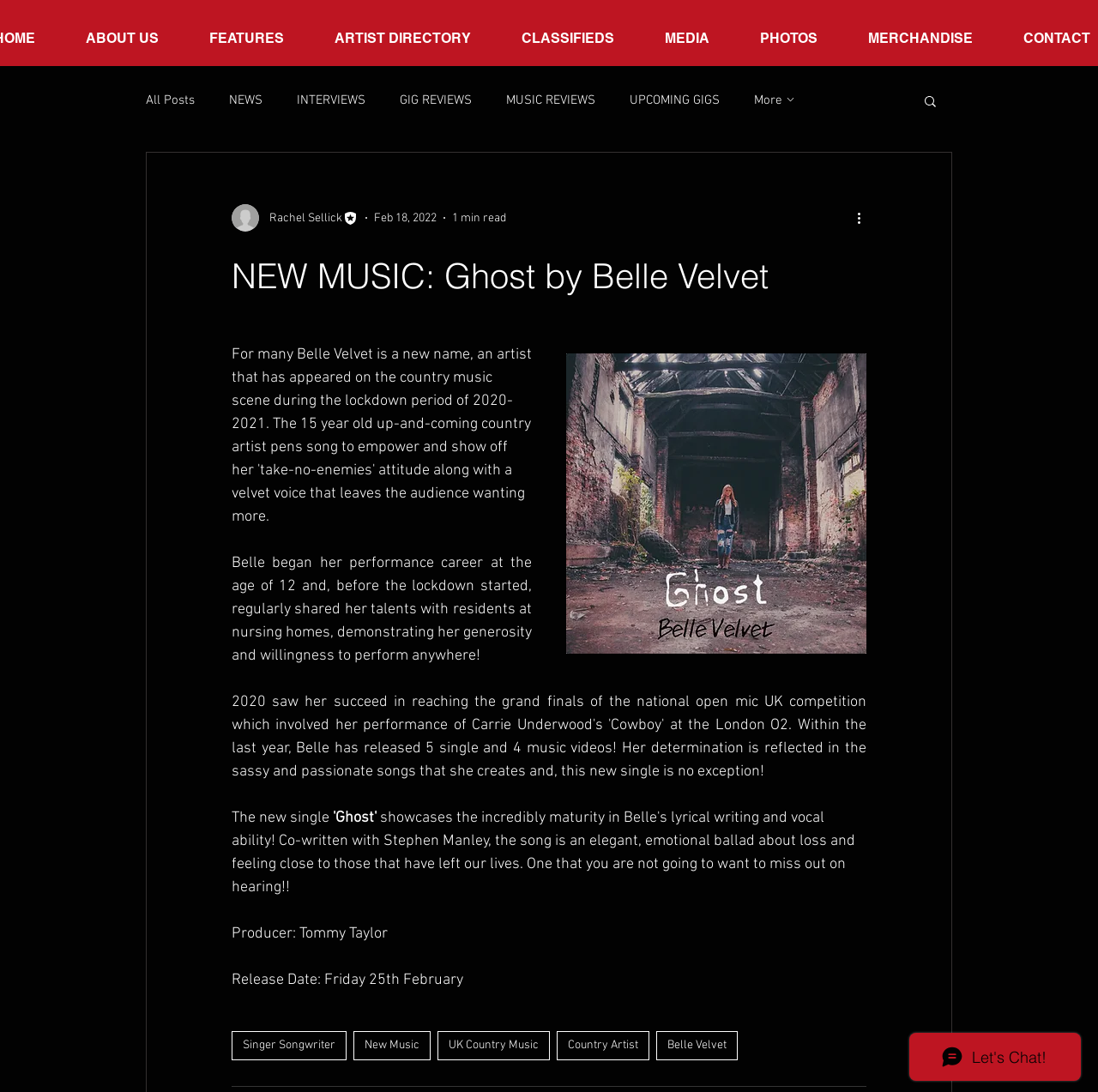Identify and provide the bounding box coordinates of the UI element described: "PHOTOS". The coordinates should be formatted as [left, top, right, bottom], with each number being a float between 0 and 1.

[0.669, 0.016, 0.767, 0.054]